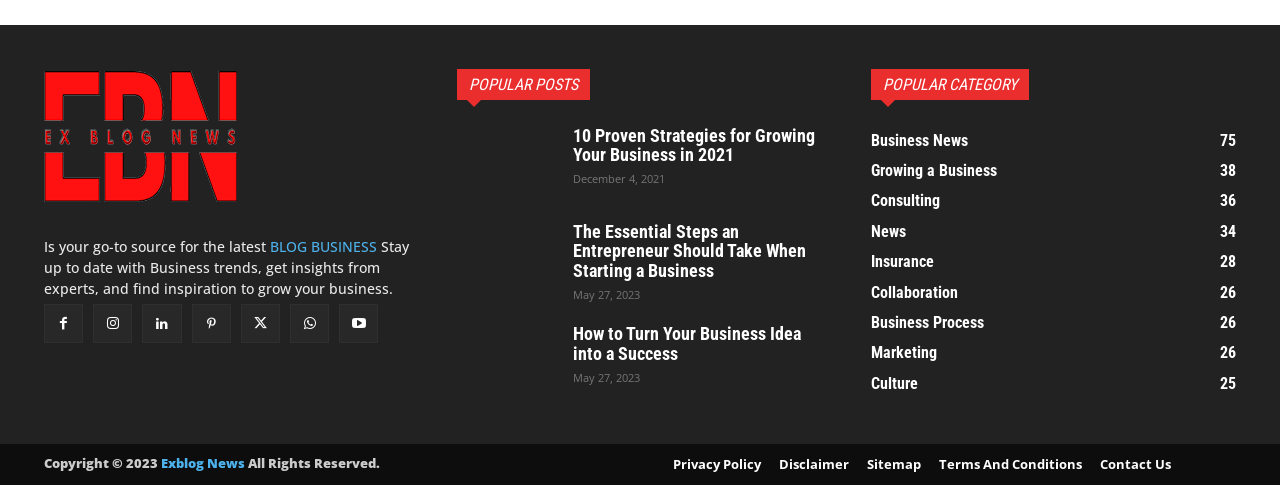How many popular posts are displayed on the webpage?
Give a detailed response to the question by analyzing the screenshot.

The webpage has a section titled 'POPULAR POSTS' which displays three popular posts, each with a title, a link, and a timestamp.